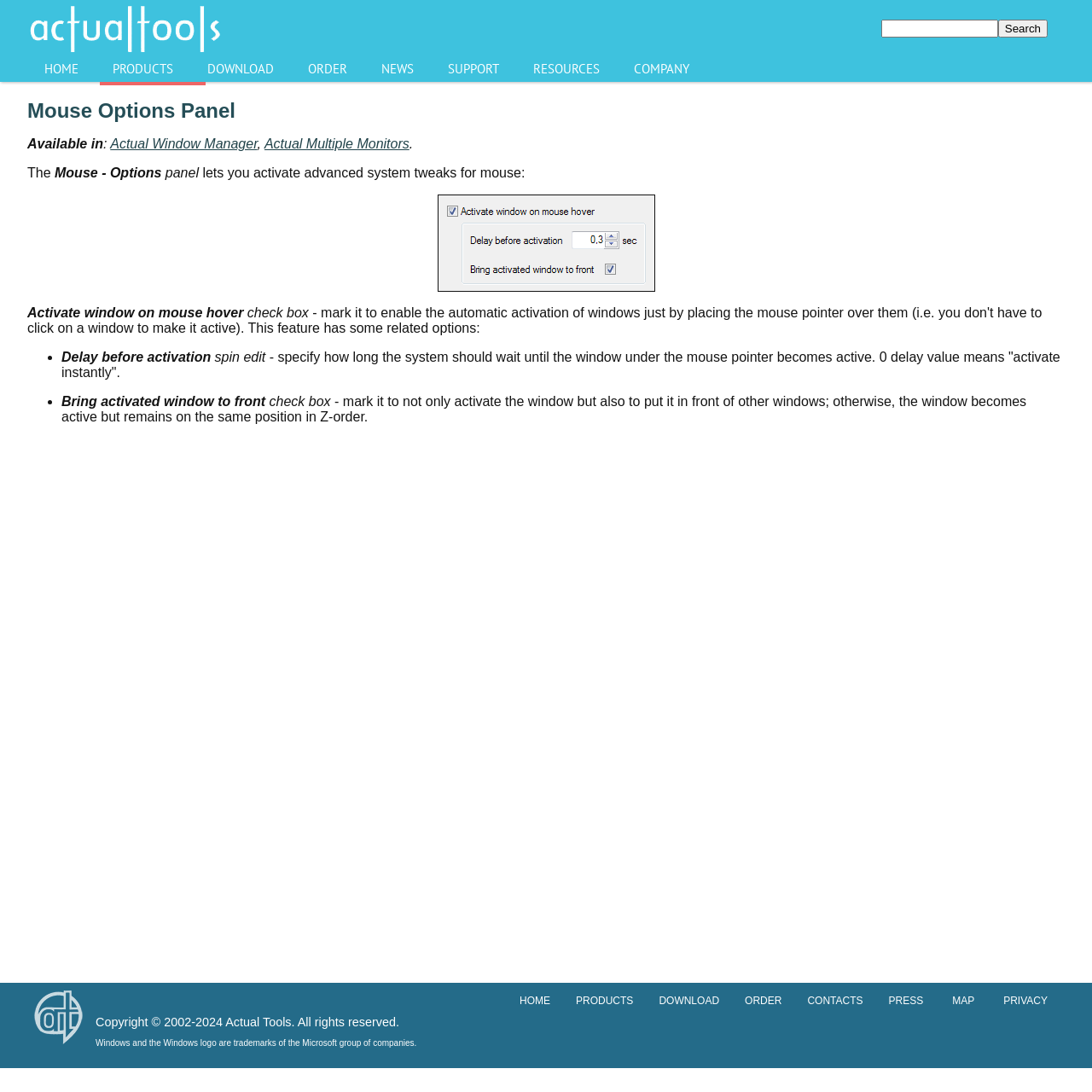Using the information in the image, give a comprehensive answer to the question: 
What is the function of the 'Delay before activation' spin edit?

The function of the 'Delay before activation' spin edit can be understood from the text description next to it, which explains that it allows you to specify how long the system should wait until the window under the mouse pointer becomes active.